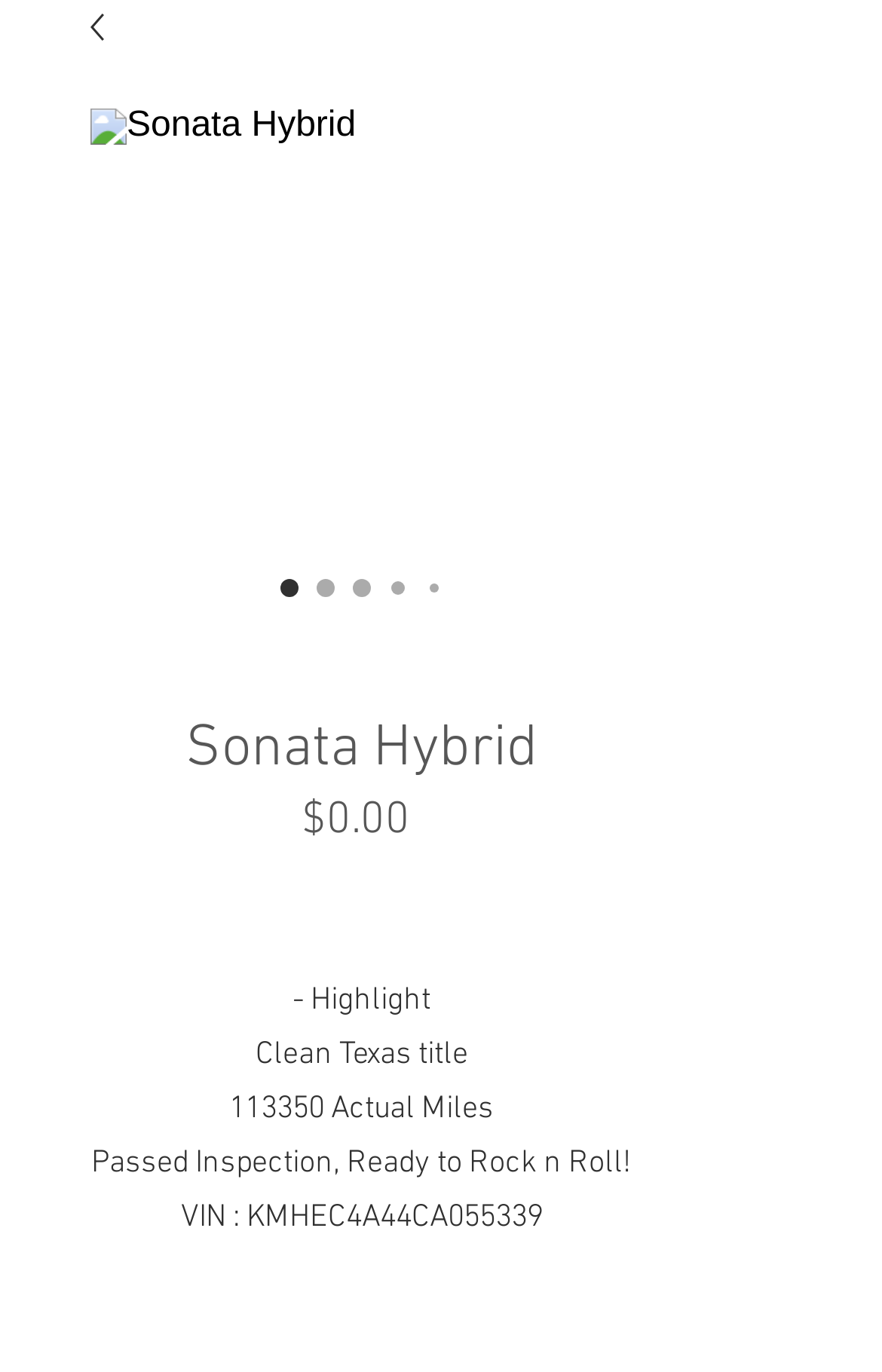Provide a one-word or brief phrase answer to the question:
What is the price of the car?

$0.00